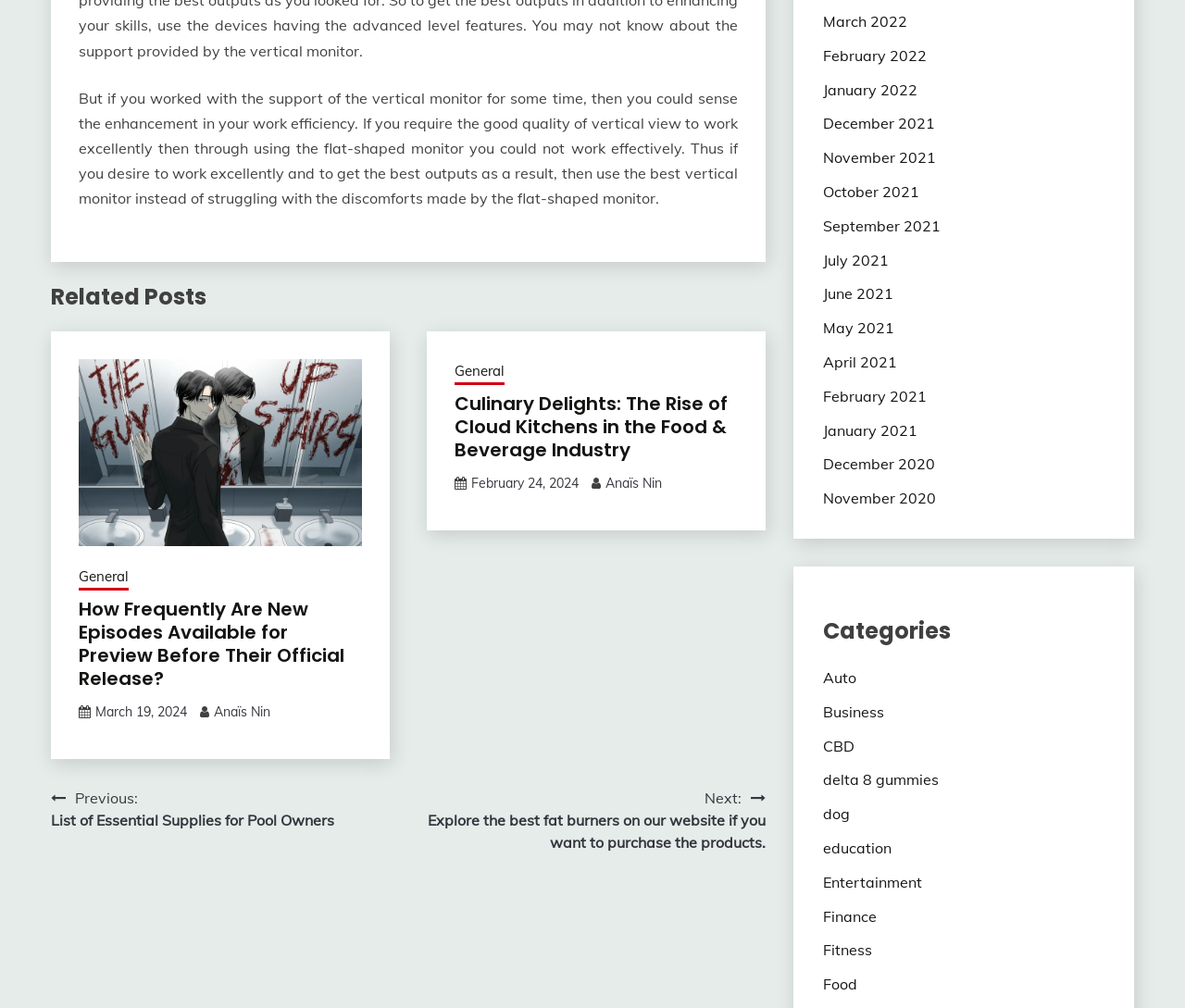Determine the bounding box coordinates for the region that must be clicked to execute the following instruction: "Click on Web Development".

None